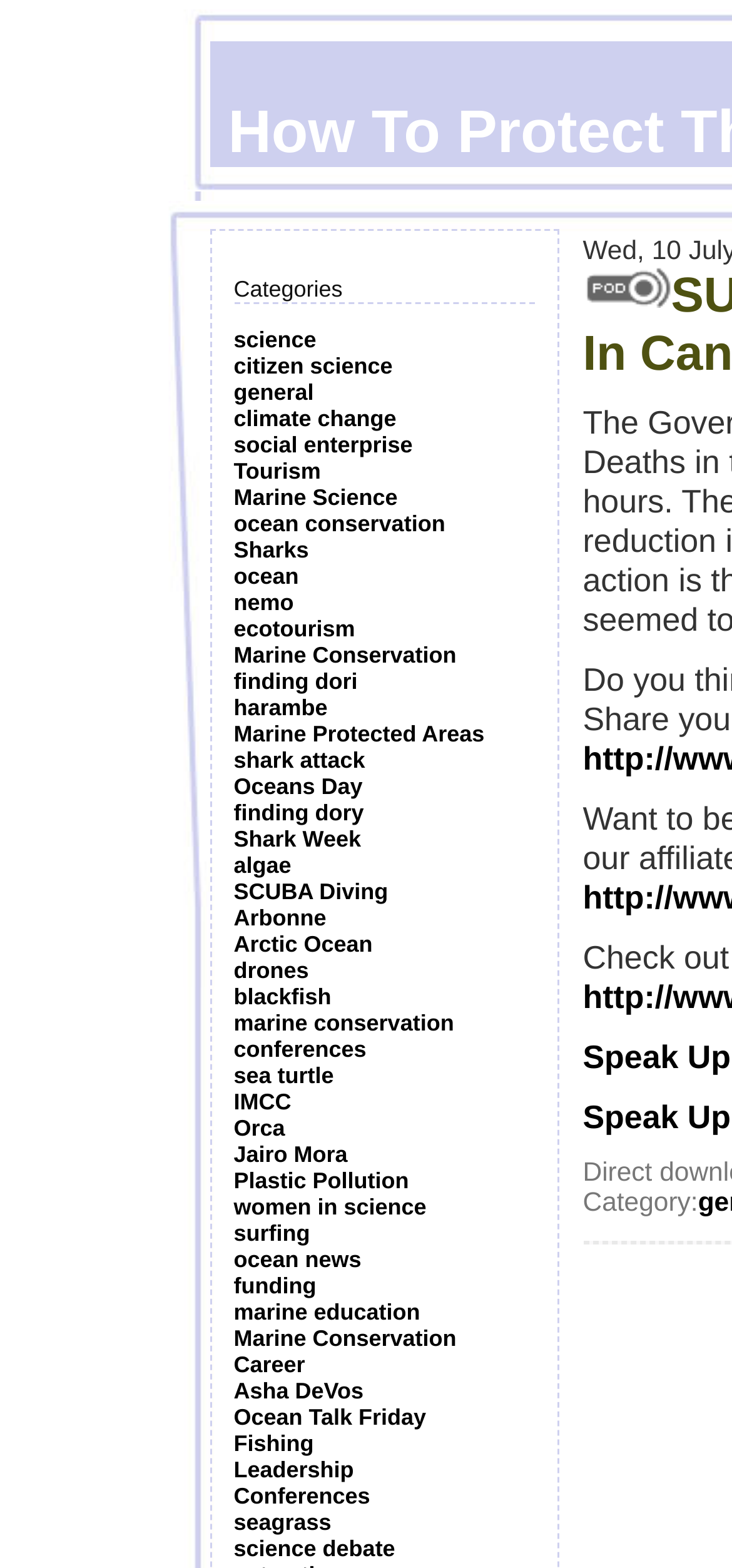Determine the coordinates of the bounding box that should be clicked to complete the instruction: "Click on the 'science' link". The coordinates should be represented by four float numbers between 0 and 1: [left, top, right, bottom].

[0.319, 0.208, 0.432, 0.225]